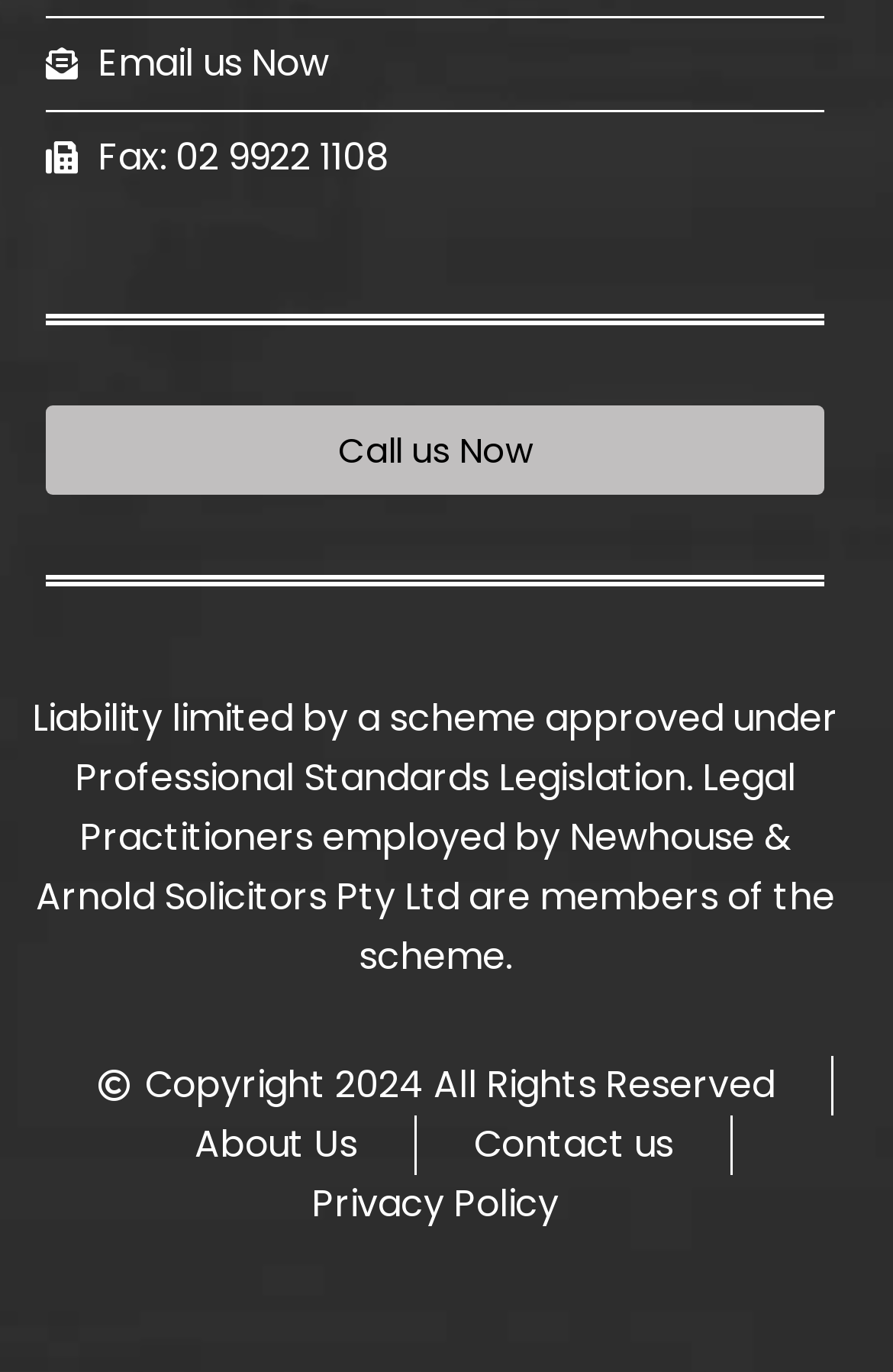With reference to the image, please provide a detailed answer to the following question: What is the fax number?

I found the fax number by looking at the link element with the text 'Fax: 02 9922 1108' which is located at the top of the page.